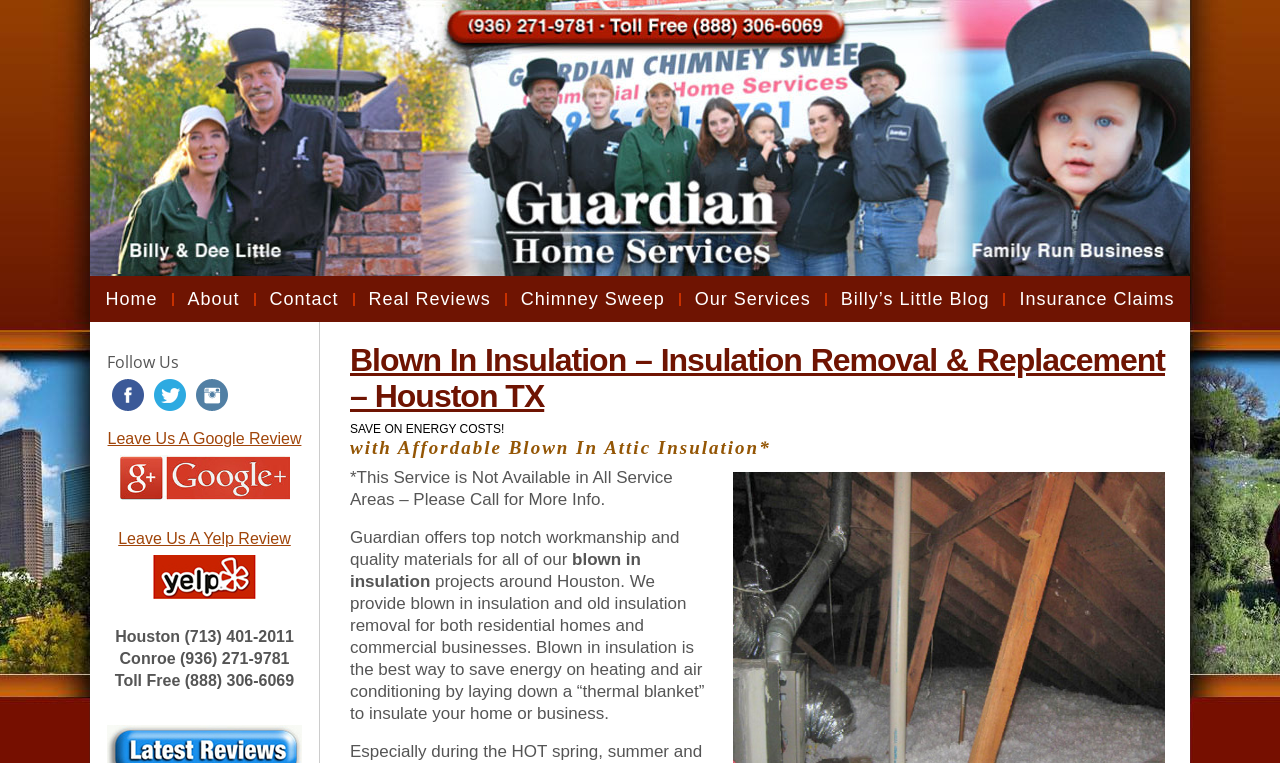Utilize the information from the image to answer the question in detail:
What is the name of the company's blog?

I found the name of the company's blog in the top navigation menu, where it is listed as 'Billy's Little Blog'. This suggests that the company has a blog where it may share information, news, or updates about its services.